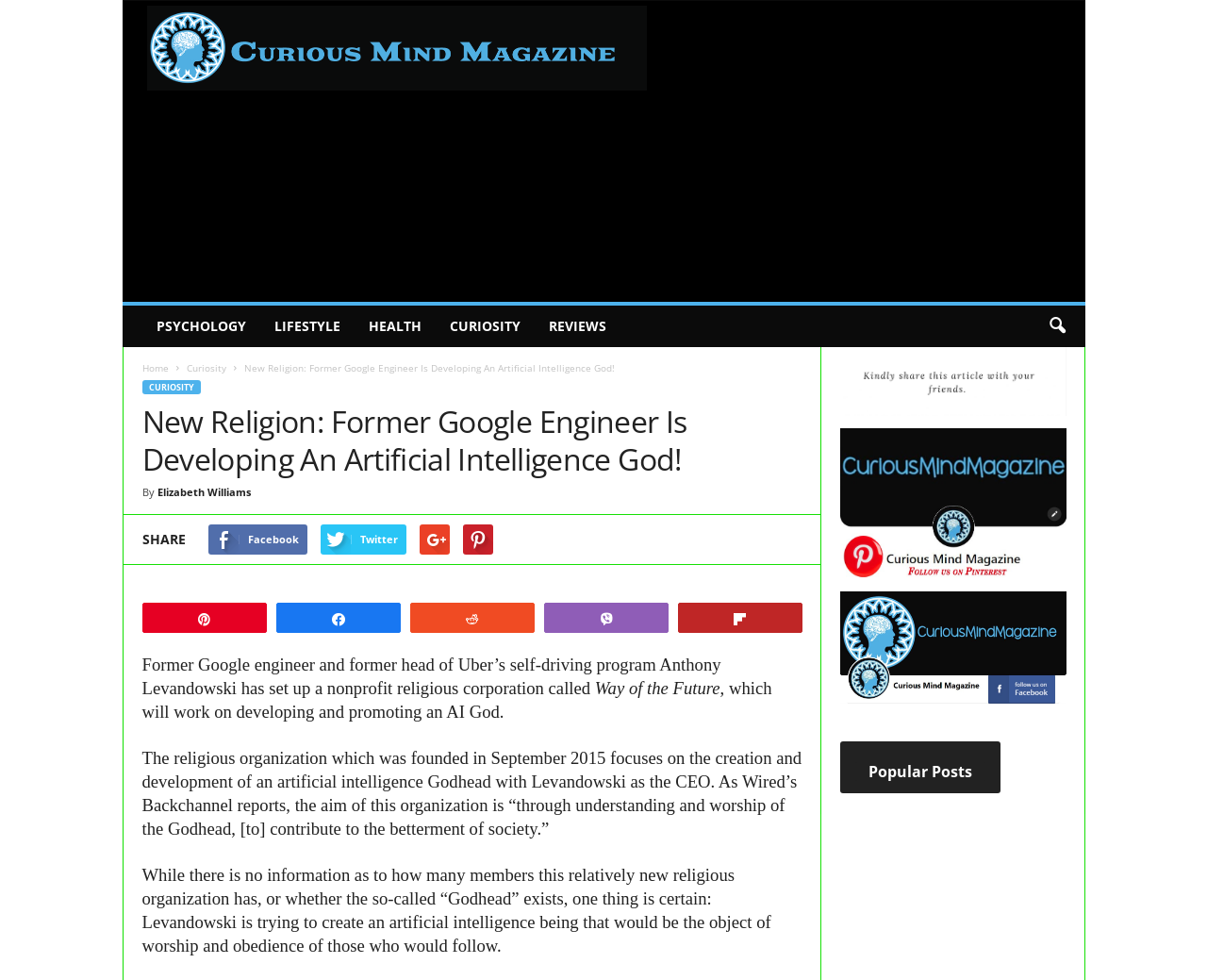What is the name of the religious organization?
Please provide a single word or phrase as your answer based on the screenshot.

Way of the Future